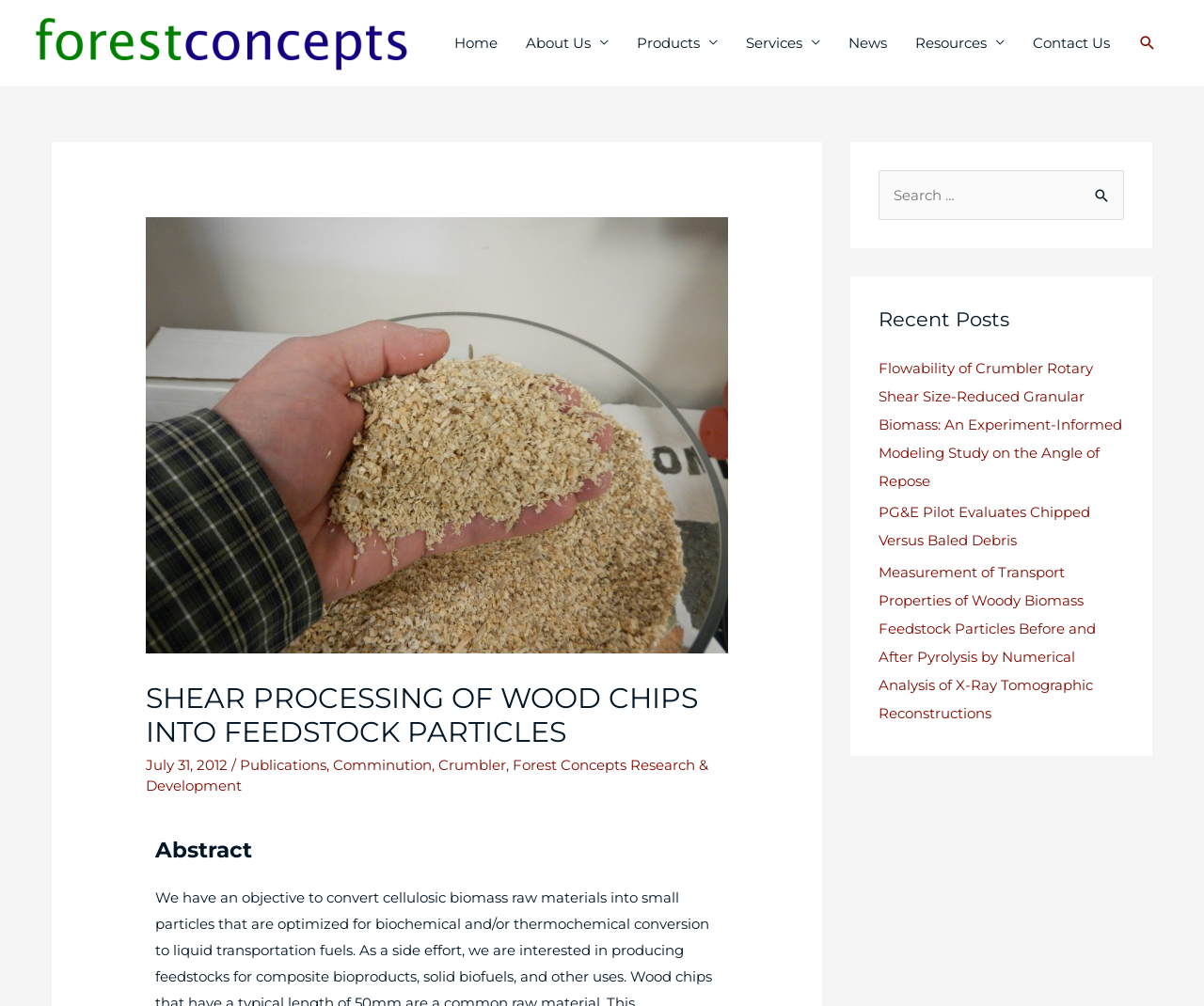Respond to the question with just a single word or phrase: 
What is the purpose of the search box?

To search for content